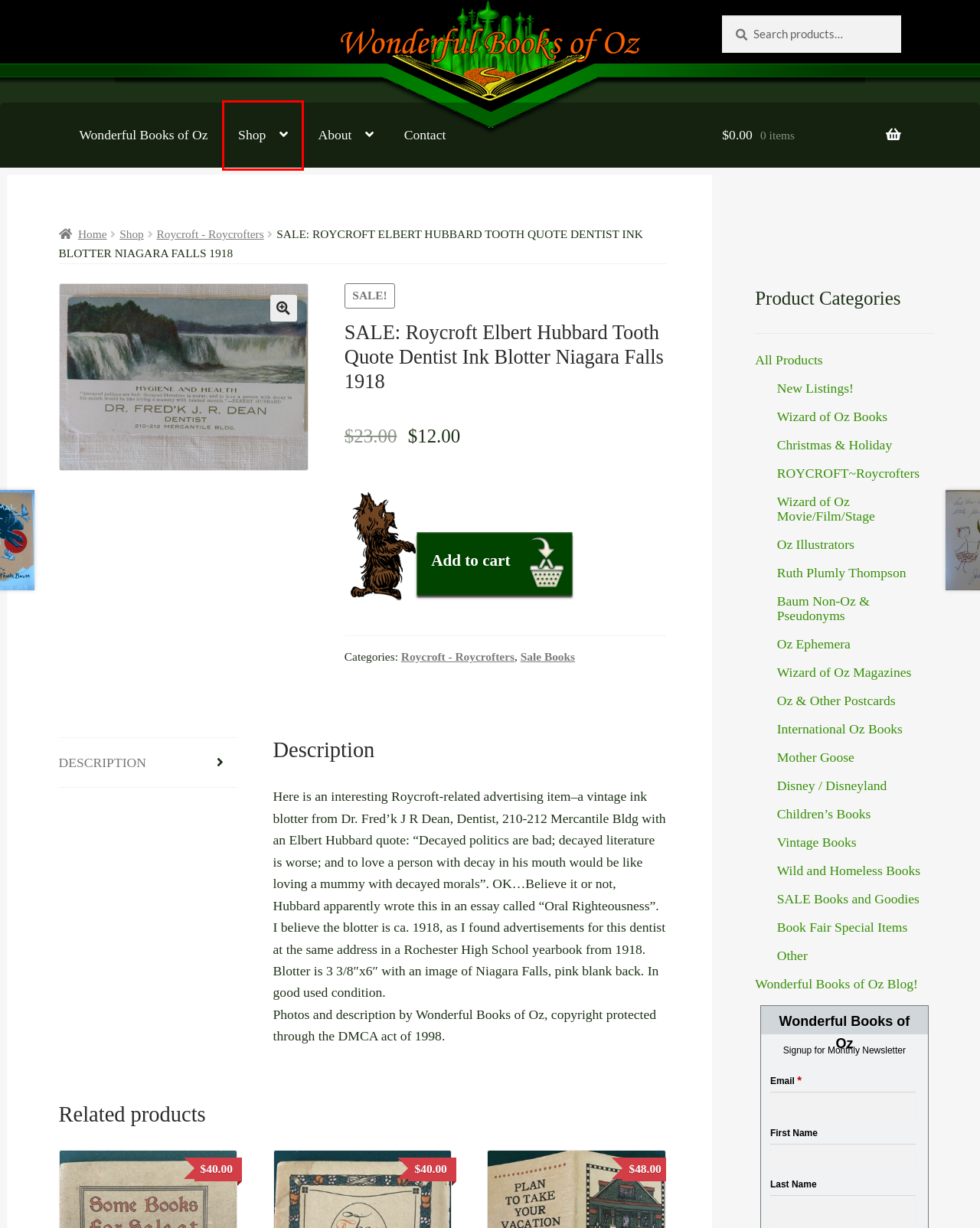Review the webpage screenshot provided, noting the red bounding box around a UI element. Choose the description that best matches the new webpage after clicking the element within the bounding box. The following are the options:
A. IdentifyingWizard of Oz Book First Editions
B. Products Archive - Wonderful Books of Oz
C. Track your order - Wonderful Books of Oz
D. Wonderful Books of Oz: Wizard of Oz Books
E. Wizard of Oz Movie and Stage
F. Baum Non-Oz & Pseudonyms Archives - Wonderful Books of Oz
G. Contact - Wonderful Books of Oz
H. Foreign Oz Books Archives - Wonderful Books of Oz

B